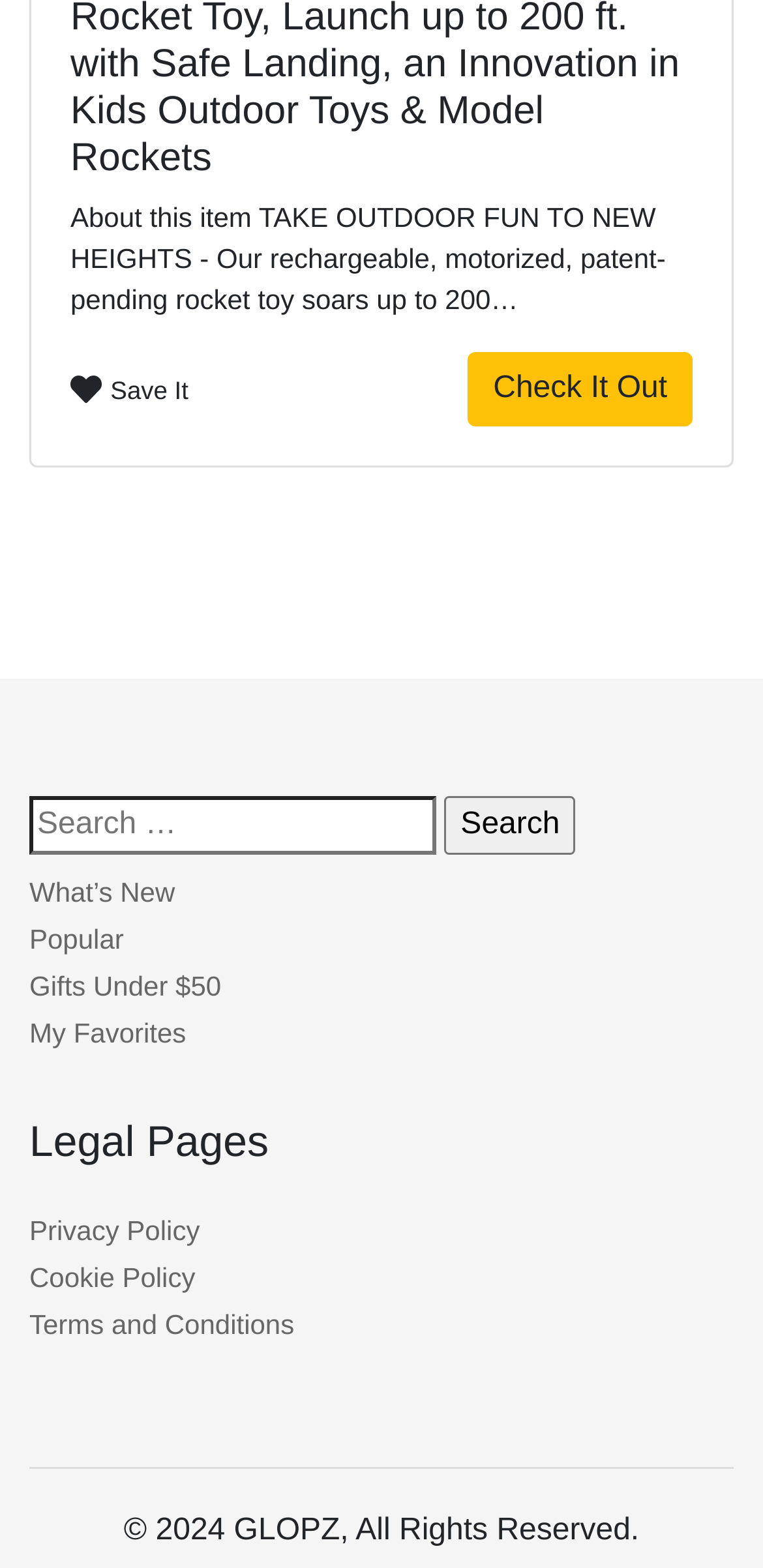Using the given element description, provide the bounding box coordinates (top-left x, top-left y, bottom-right x, bottom-right y) for the corresponding UI element in the screenshot: Insights

None